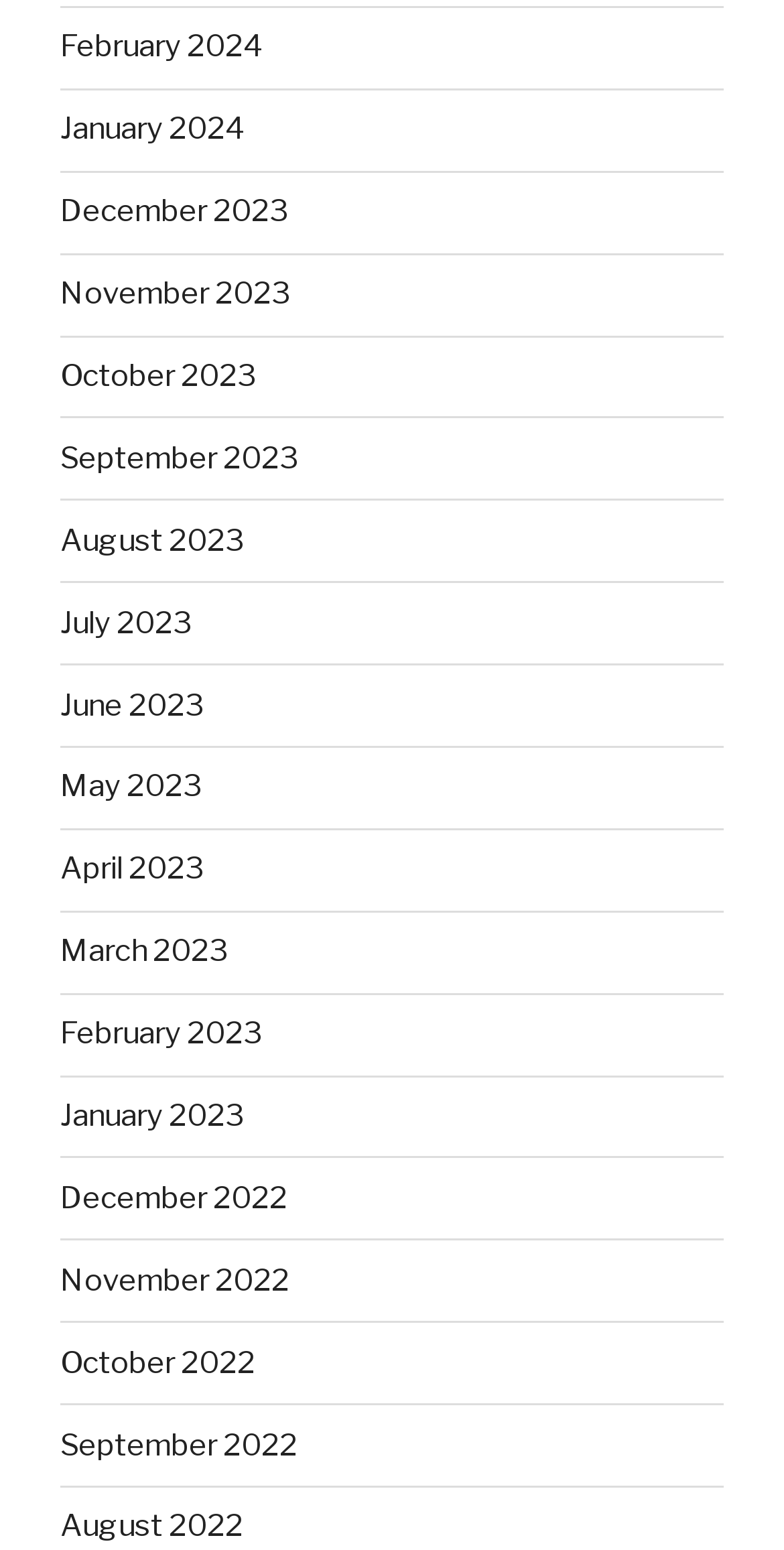Please give a short response to the question using one word or a phrase:
What is the earliest month listed?

August 2022